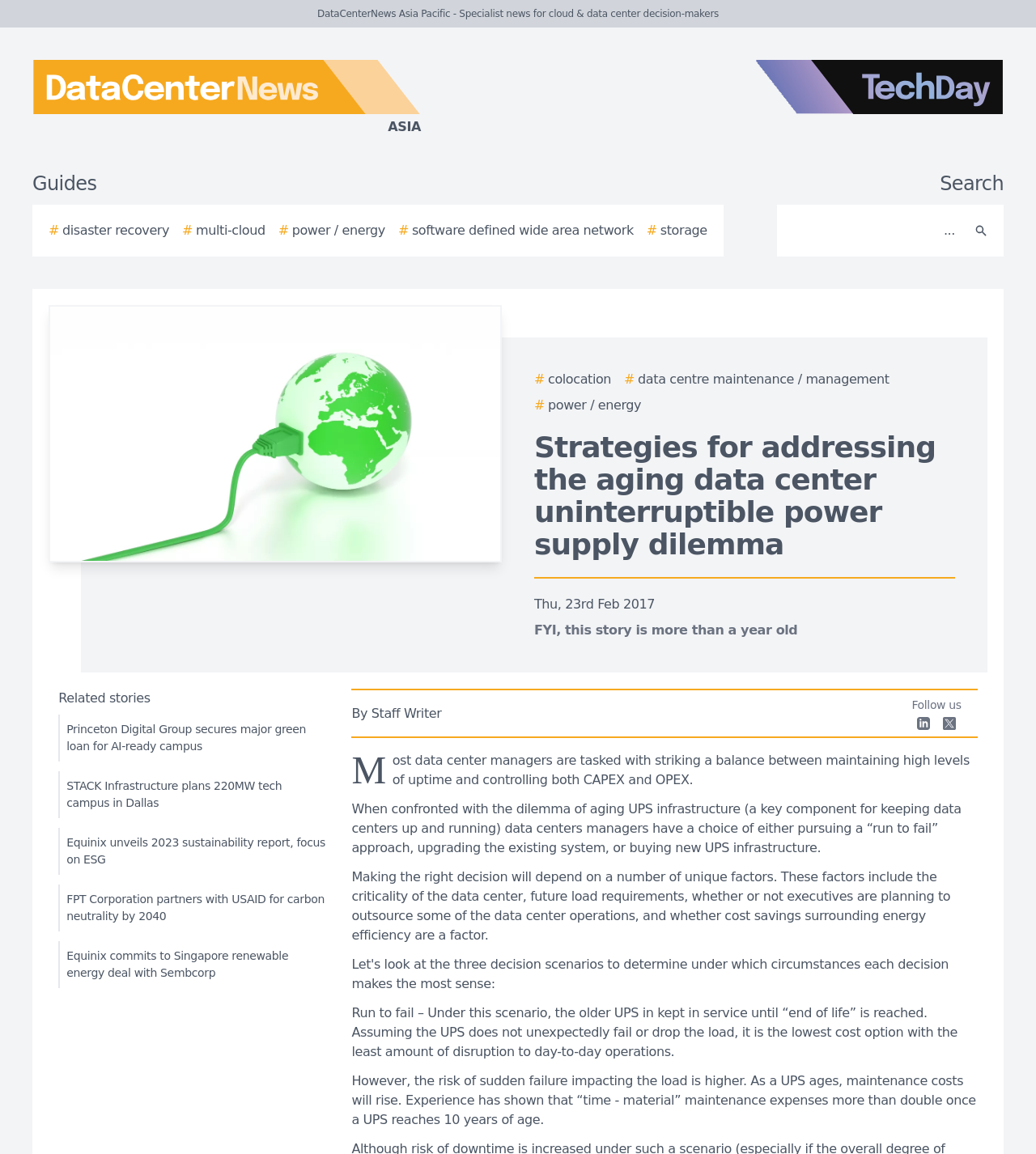Please give a succinct answer using a single word or phrase:
What is the section title above the list of related stories?

Related stories